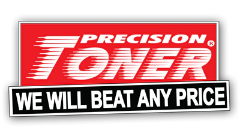Offer a detailed explanation of the image and its components.

The image prominently features the logo of Precision Toner, displayed in bold and striking colors. The logo includes the word "PRECISION" in white text against a vibrant red background, which conveys energy and reliability. Below it, “TONER” is highlighted in an eye-catching font, emphasizing the brand's focus on toner products. The tagline “WE WILL BEAT ANY PRICE” is presented in a strong, black font, reinforcing the company's commitment to offering competitive pricing. This branding communicates both professionalism and an aggressive pricing strategy, aimed at attracting customers seeking quality printing solutions at the best rates.